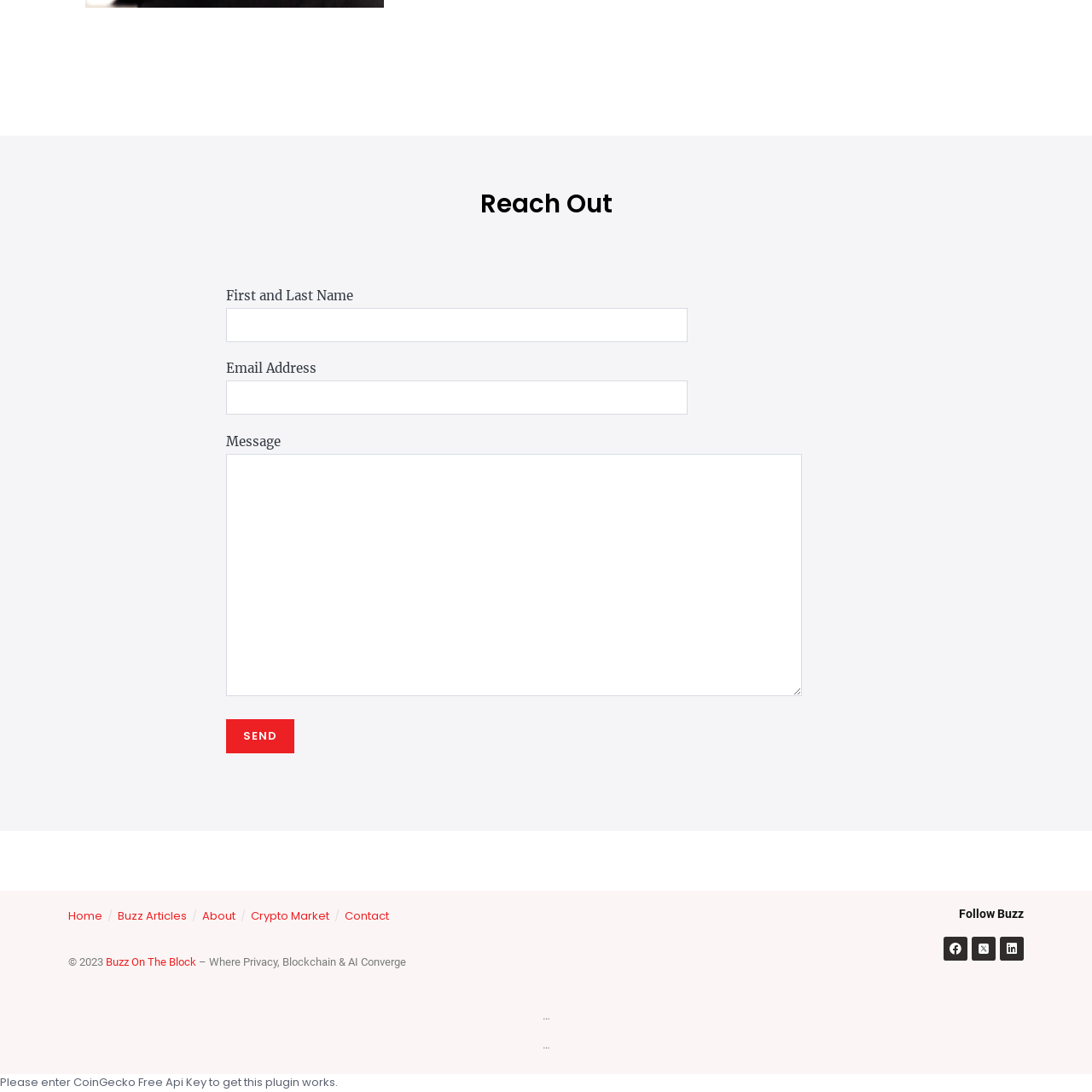How many navigation links are available on this webpage?
Refer to the image and provide a one-word or short phrase answer.

5